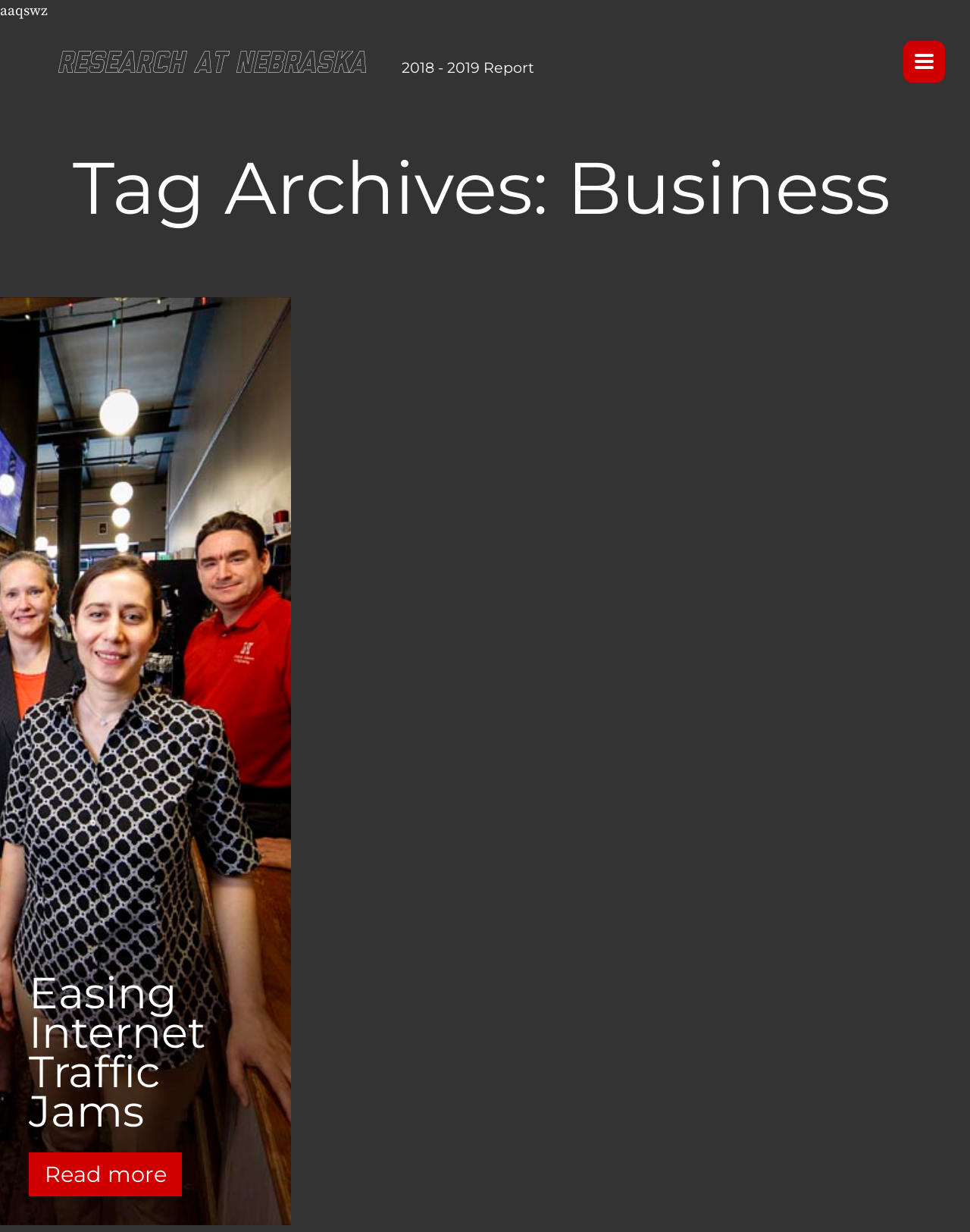Find the bounding box coordinates of the area that needs to be clicked in order to achieve the following instruction: "Explore the Center for Brain Biology and Behavior". The coordinates should be specified as four float numbers between 0 and 1, i.e., [left, top, right, bottom].

[0.731, 0.18, 0.968, 0.194]